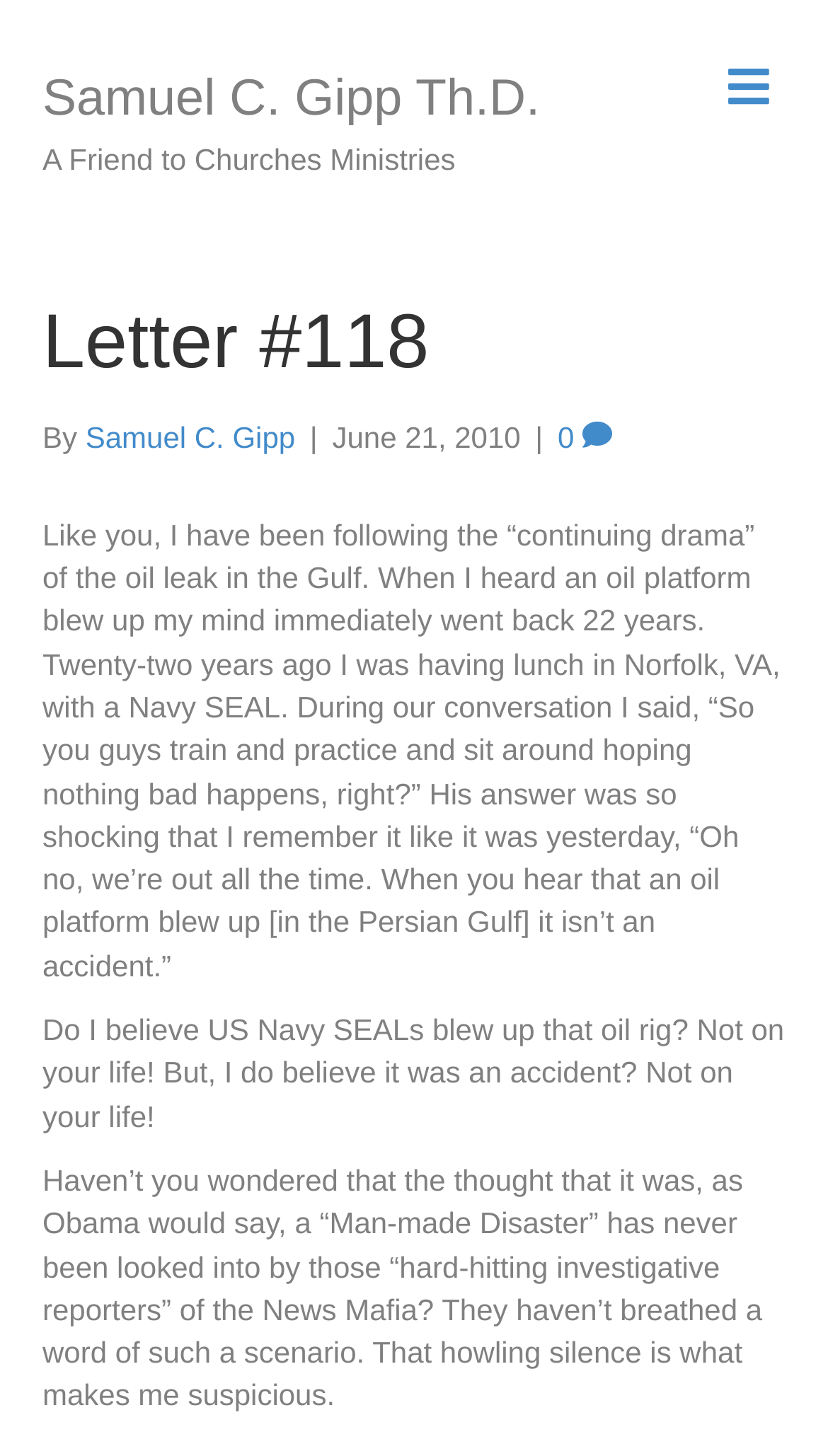Generate a thorough explanation of the webpage's elements.

The webpage appears to be a blog post or an article titled "Letter #118 – Samuel C. Gipp Th.D." The top-left section of the page features a link to "Samuel C. Gipp Th.D." and a static text "A Friend to Churches Ministries" positioned below it. 

On the top-right corner, there is a button labeled "Menu". Below the menu button, there is a header section that contains a heading "Letter #118" followed by a static text "By" and a link to "Samuel C. Gipp". A vertical line separates the link from a static text "June 21, 2010", which indicates the date of the post.

The main content of the webpage is a long paragraph of text that occupies most of the page. The text discusses the author's thoughts on the oil leak in the Gulf, referencing a conversation with a Navy SEAL 22 years ago. The author expresses skepticism about the official narrative of the oil platform explosion and questions why investigative reporters have not explored alternative scenarios.

There are no images on the page, and the layout is dominated by text elements. The overall structure of the page is simple, with a clear hierarchy of headings and paragraphs.